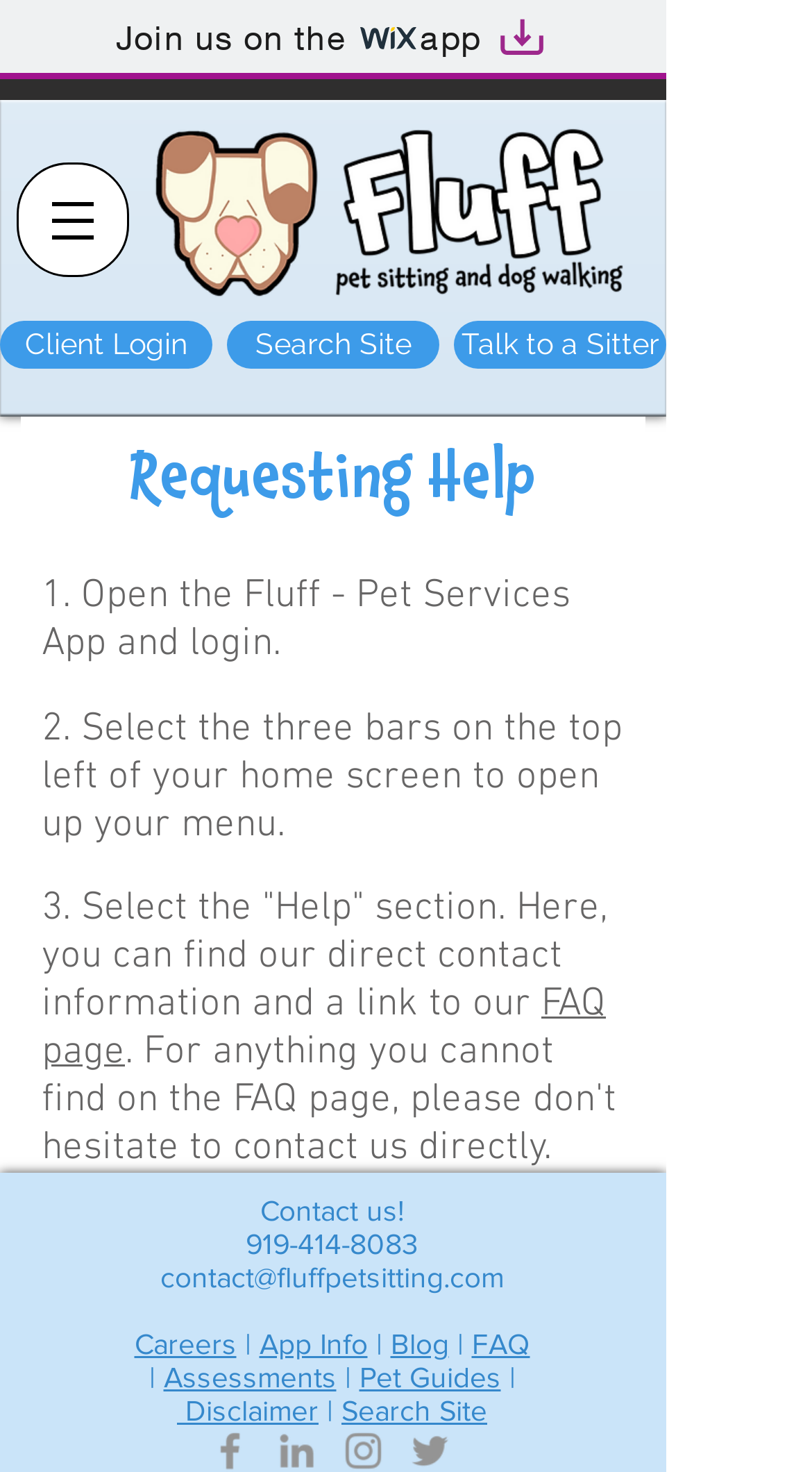Locate the bounding box coordinates of the element that needs to be clicked to carry out the instruction: "Click on the 'Join us on the wix app' link". The coordinates should be given as four float numbers ranging from 0 to 1, i.e., [left, top, right, bottom].

[0.0, 0.0, 0.821, 0.054]